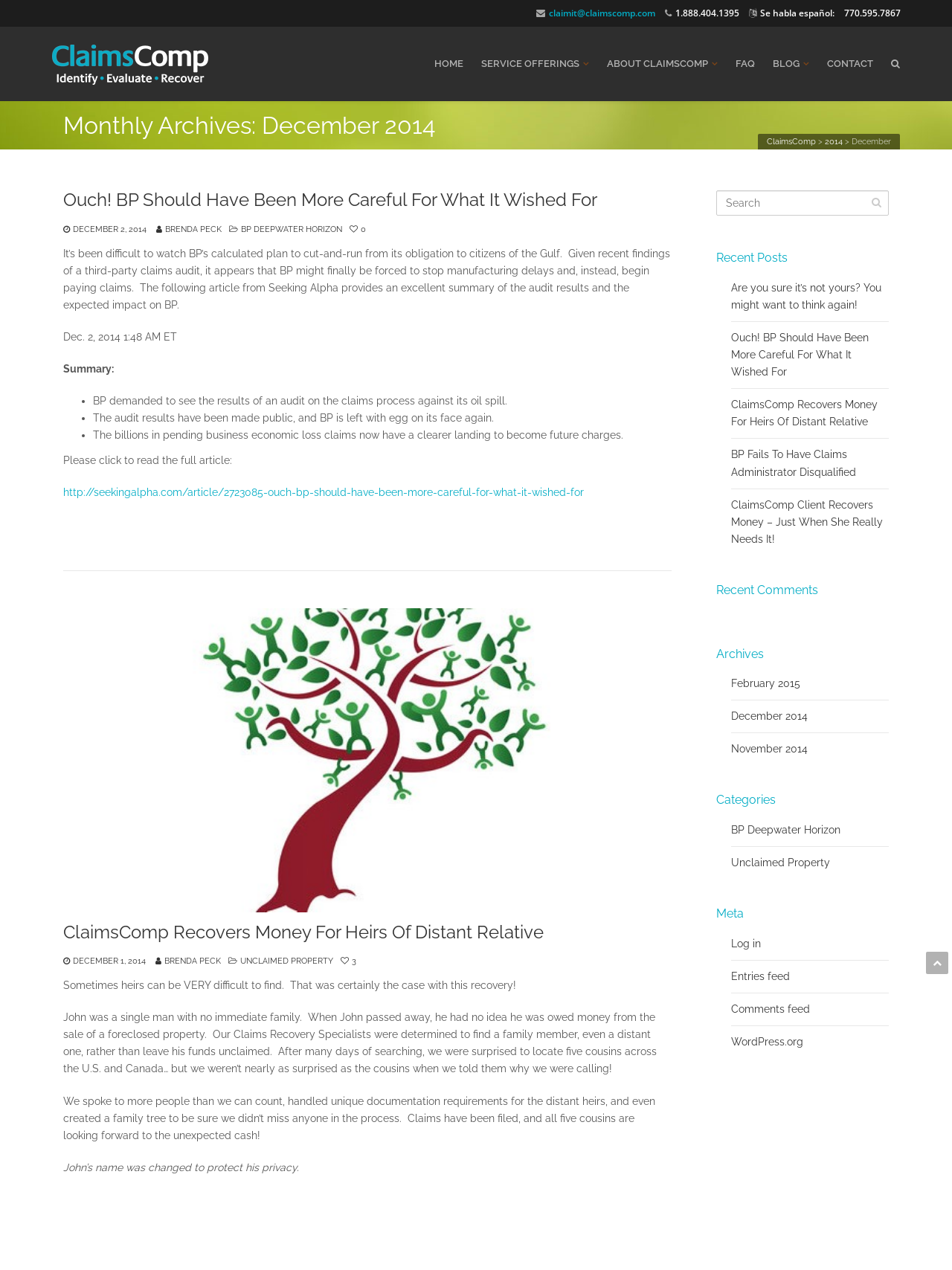Kindly determine the bounding box coordinates for the area that needs to be clicked to execute this instruction: "Search for something".

[0.752, 0.15, 0.934, 0.17]